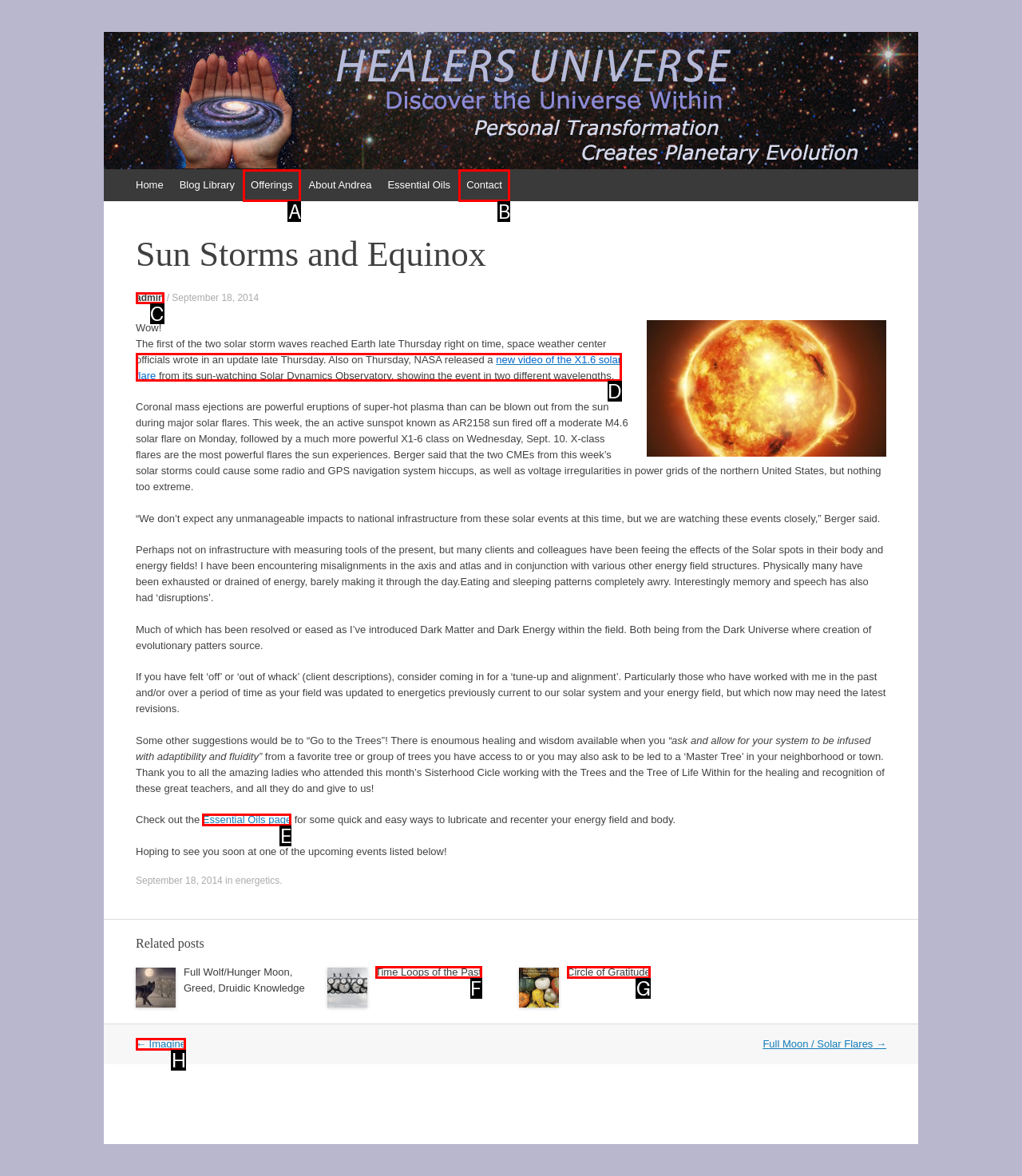Select the correct HTML element to complete the following task: Share on Facebook
Provide the letter of the choice directly from the given options.

None